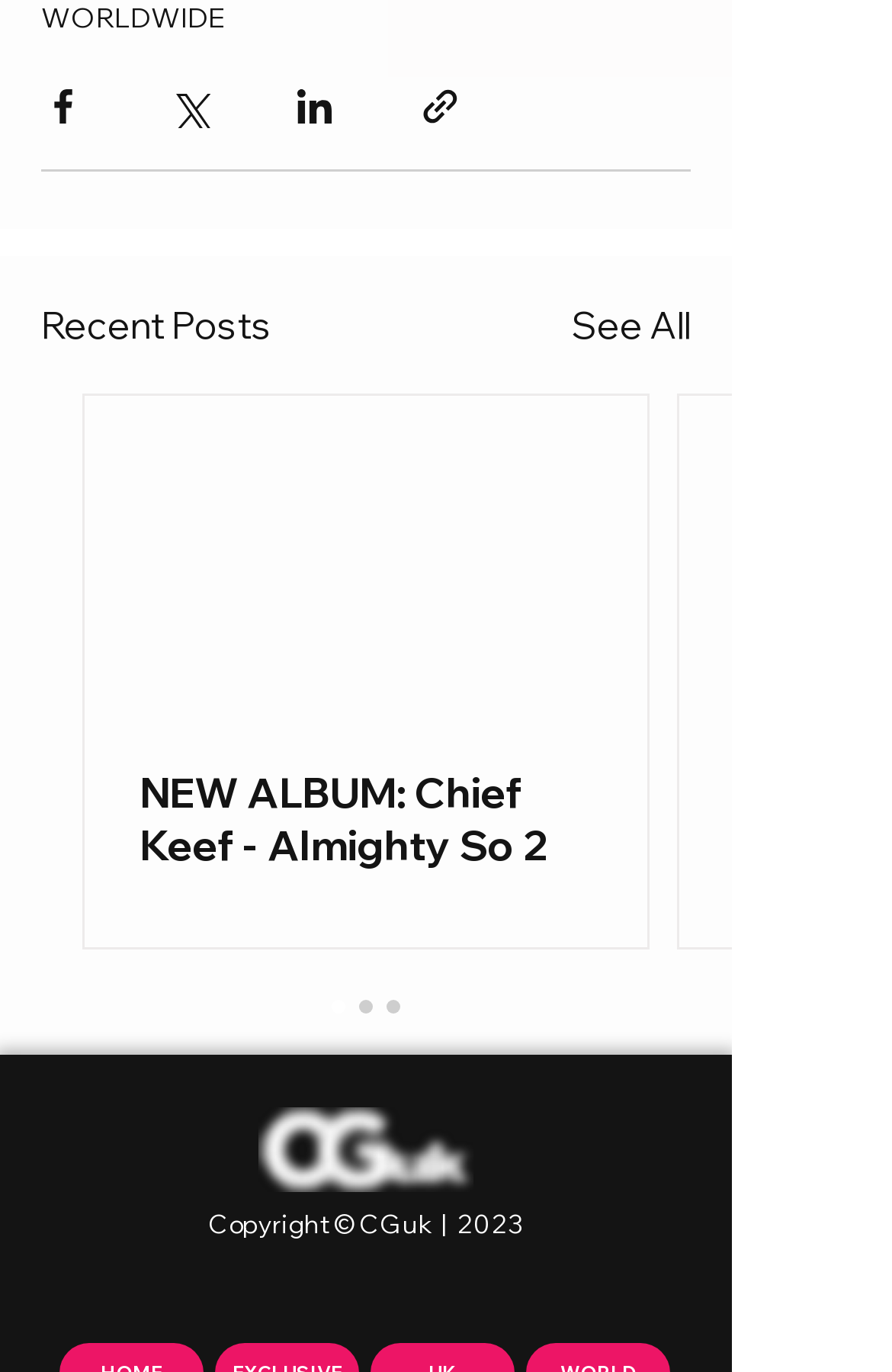Give a one-word or one-phrase response to the question:
What is the text of the first heading on the page?

Recent Posts